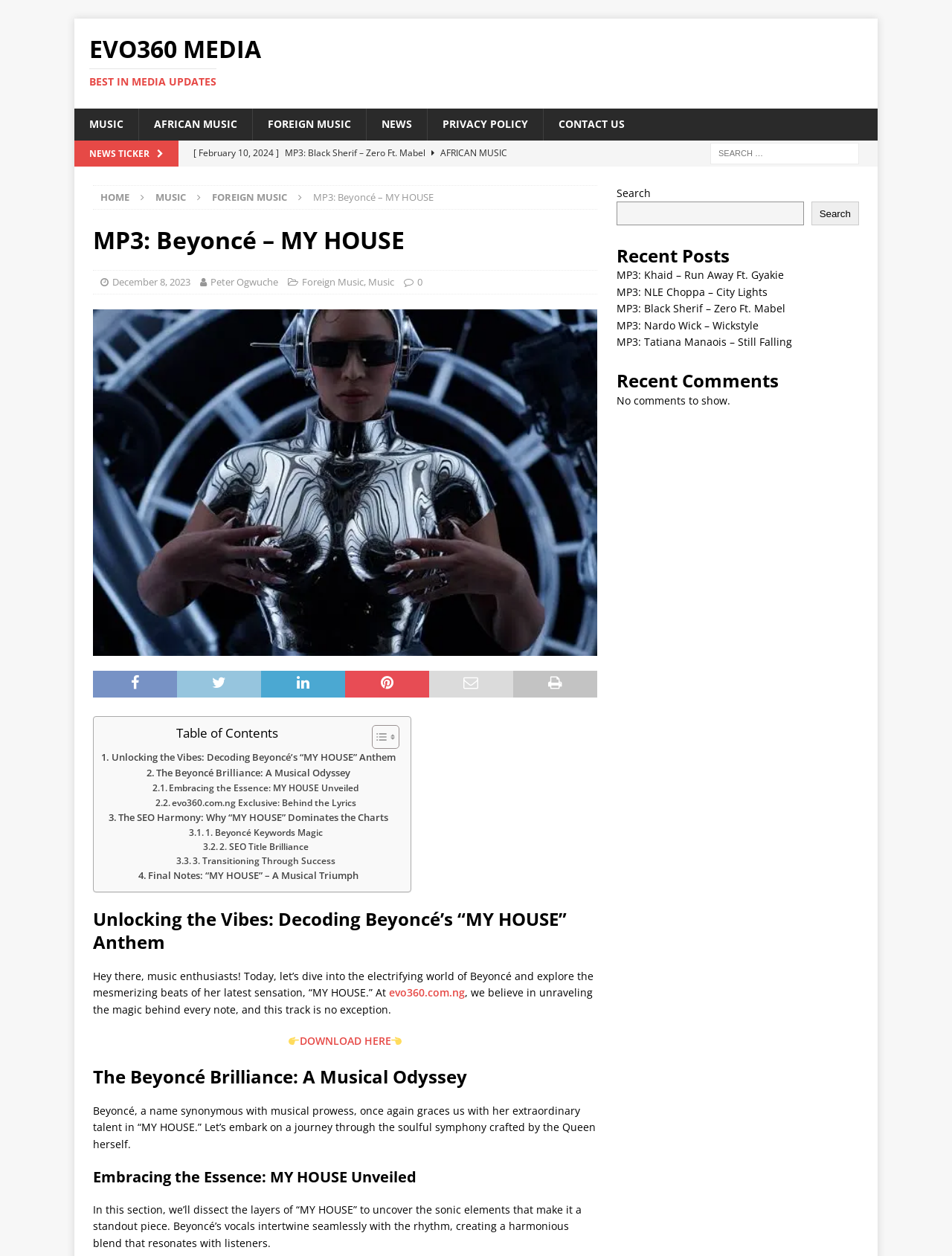Please determine the bounding box coordinates of the element's region to click in order to carry out the following instruction: "View recent posts". The coordinates should be four float numbers between 0 and 1, i.e., [left, top, right, bottom].

[0.647, 0.194, 0.902, 0.213]